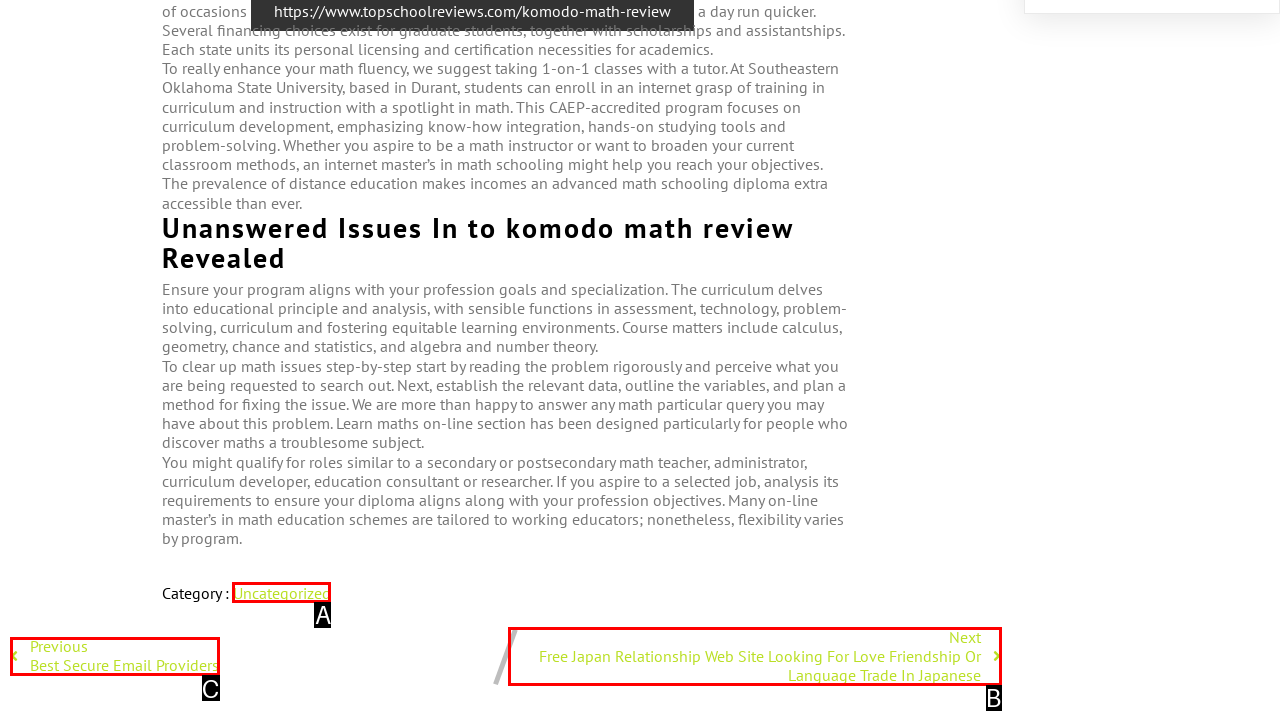Determine which option matches the element description: PreviousBest Secure Email Providers
Answer using the letter of the correct option.

C